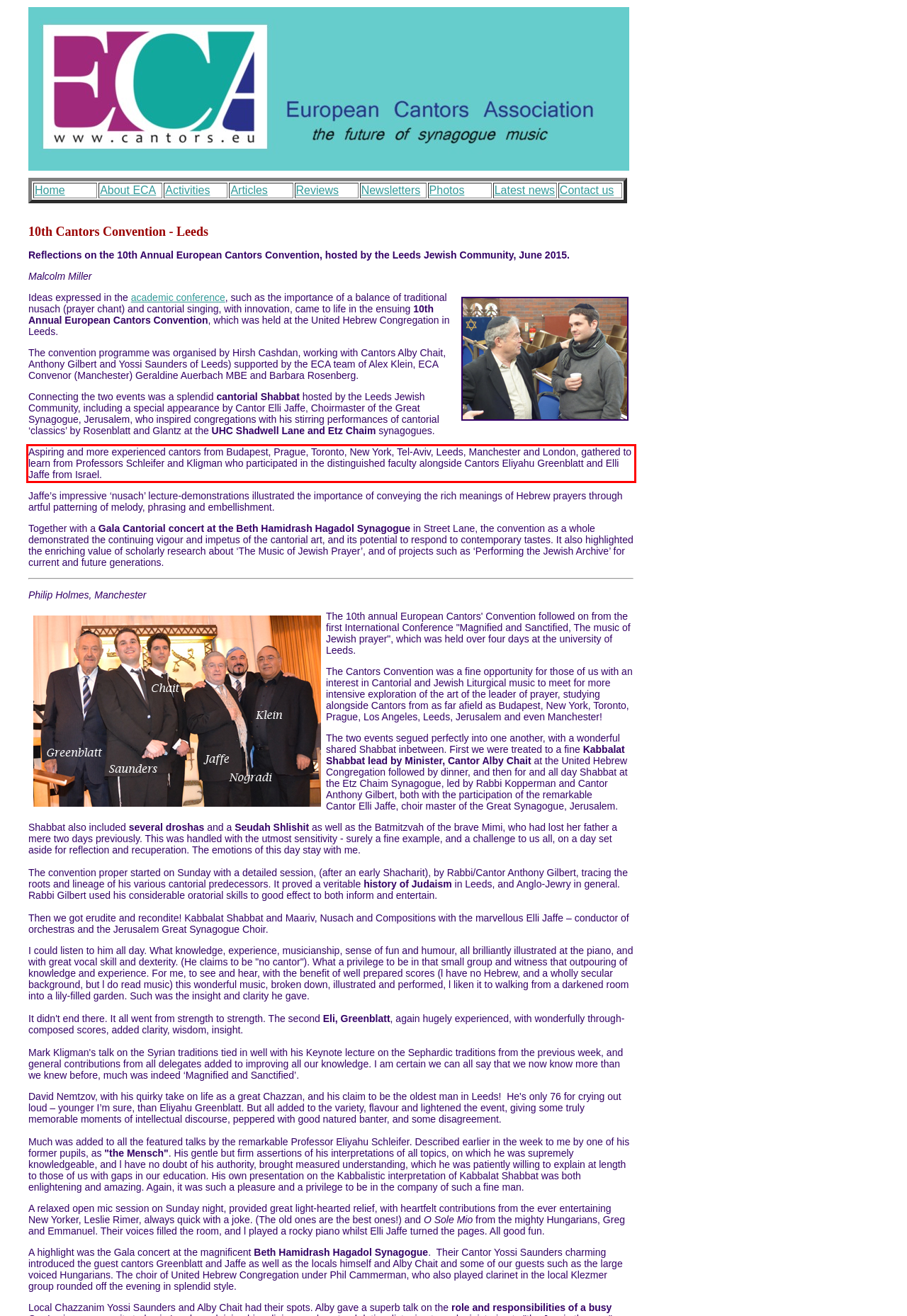Please analyze the screenshot of a webpage and extract the text content within the red bounding box using OCR.

Aspiring and more experienced cantors from Budapest, Prague, Toronto, New York, Tel-Aviv, Leeds, Manchester and London, gathered to learn from Professors Schleifer and Kligman who participated in the distinguished faculty alongside Cantors Eliyahu Greenblatt and Elli Jaffe from Israel.